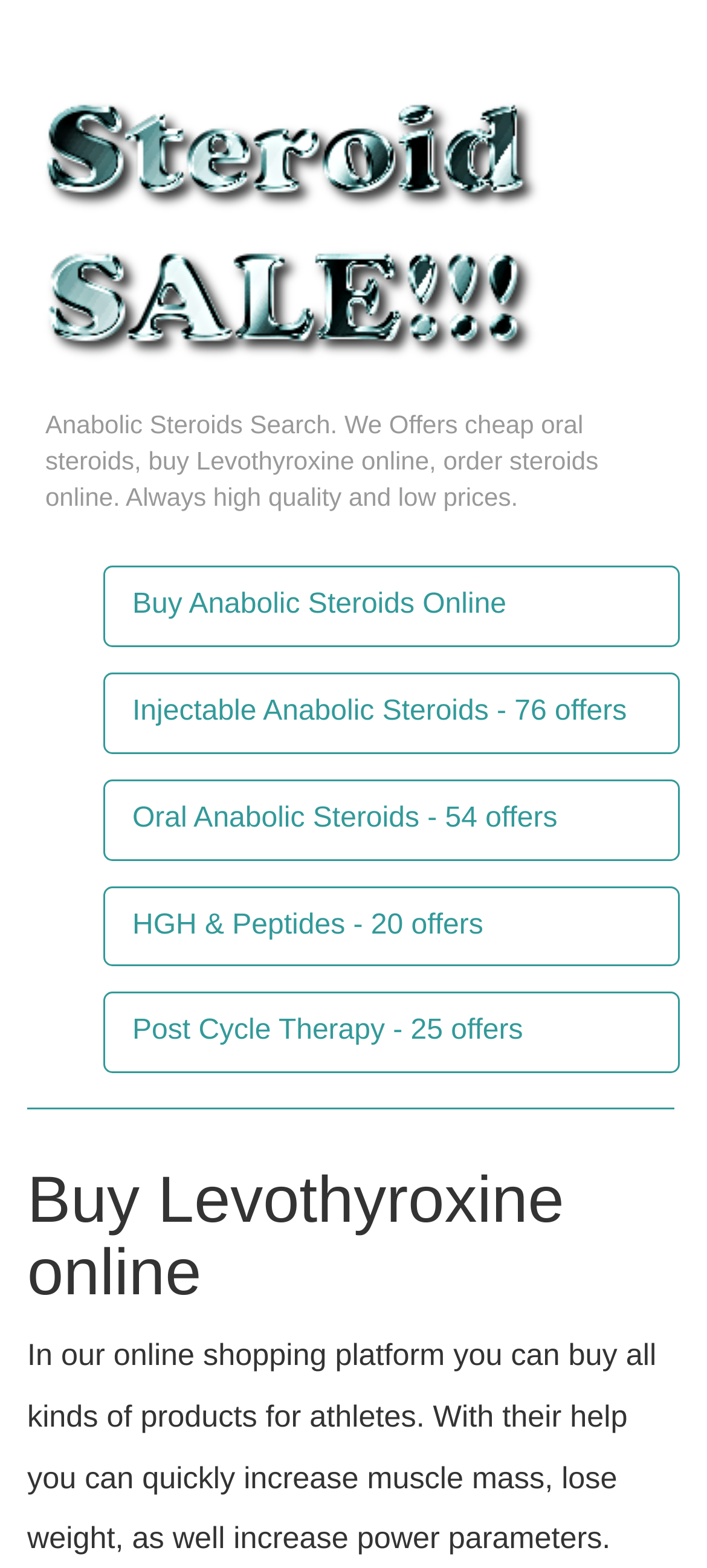Use a single word or phrase to respond to the question:
How many offers are there for Oral Anabolic Steroids?

54